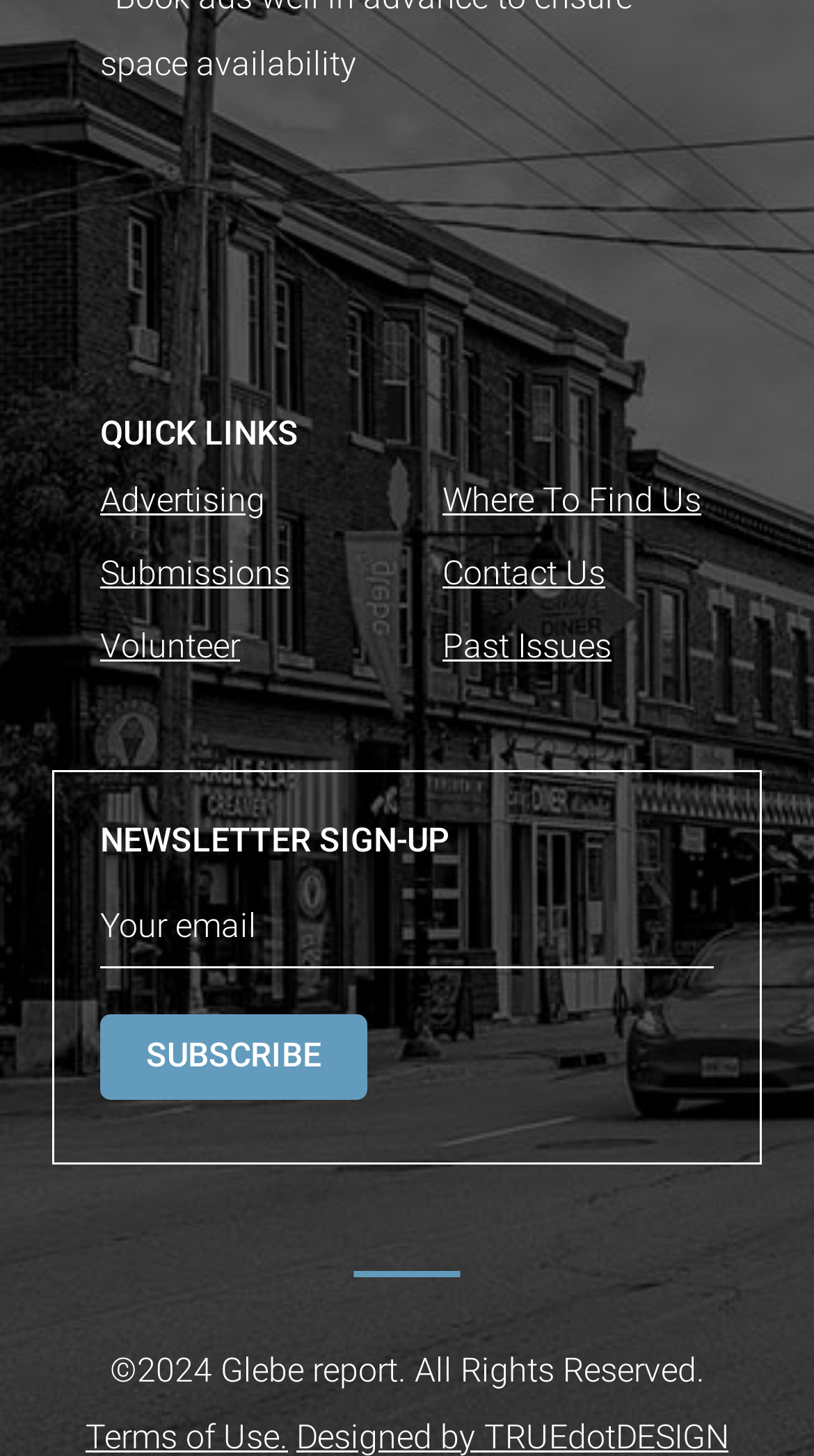Please determine the bounding box coordinates of the clickable area required to carry out the following instruction: "Submit content". The coordinates must be four float numbers between 0 and 1, represented as [left, top, right, bottom].

[0.123, 0.38, 0.356, 0.407]